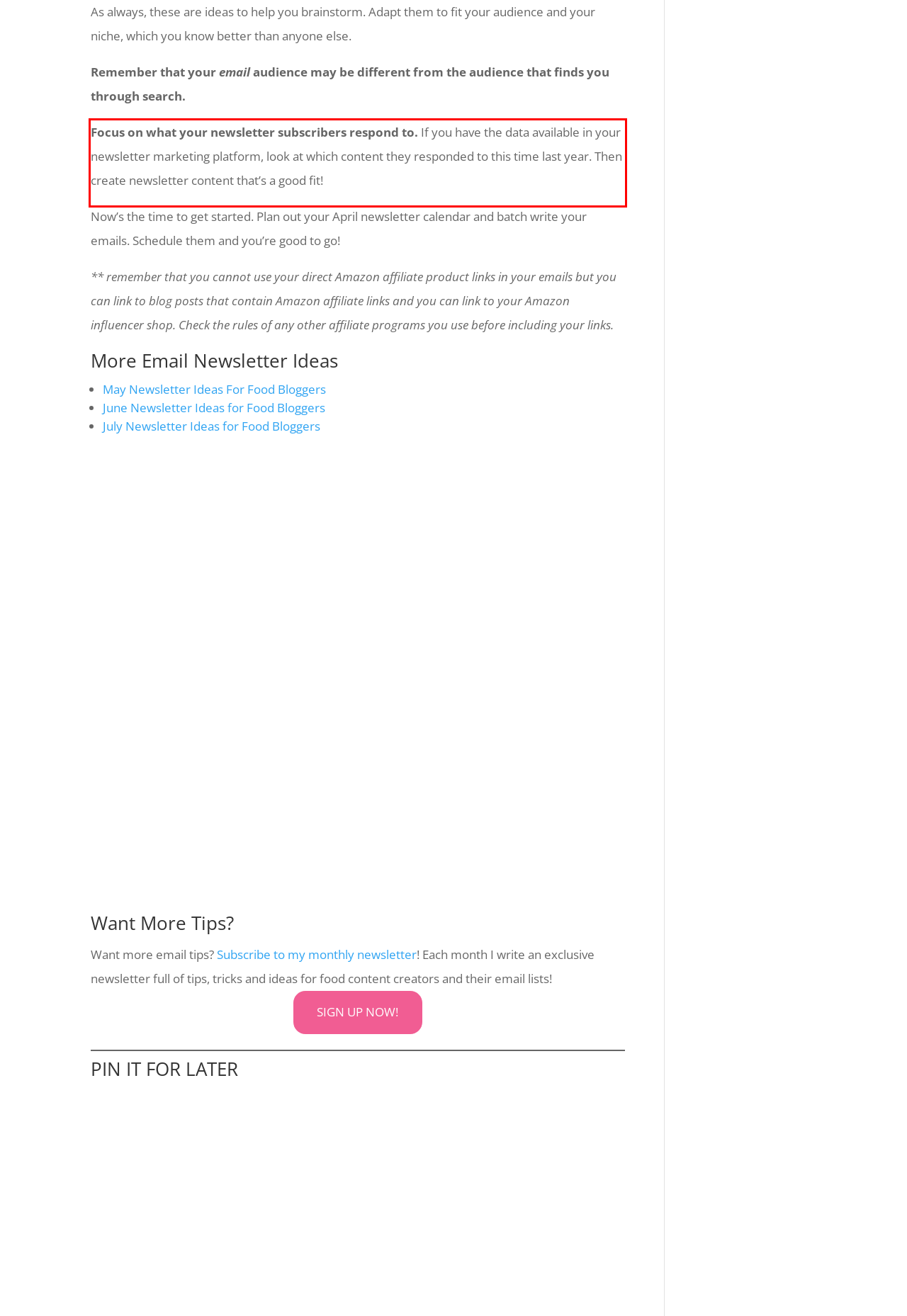You have a screenshot with a red rectangle around a UI element. Recognize and extract the text within this red bounding box using OCR.

Focus on what your newsletter subscribers respond to. If you have the data available in your newsletter marketing platform, look at which content they responded to this time last year. Then create newsletter content that’s a good fit!